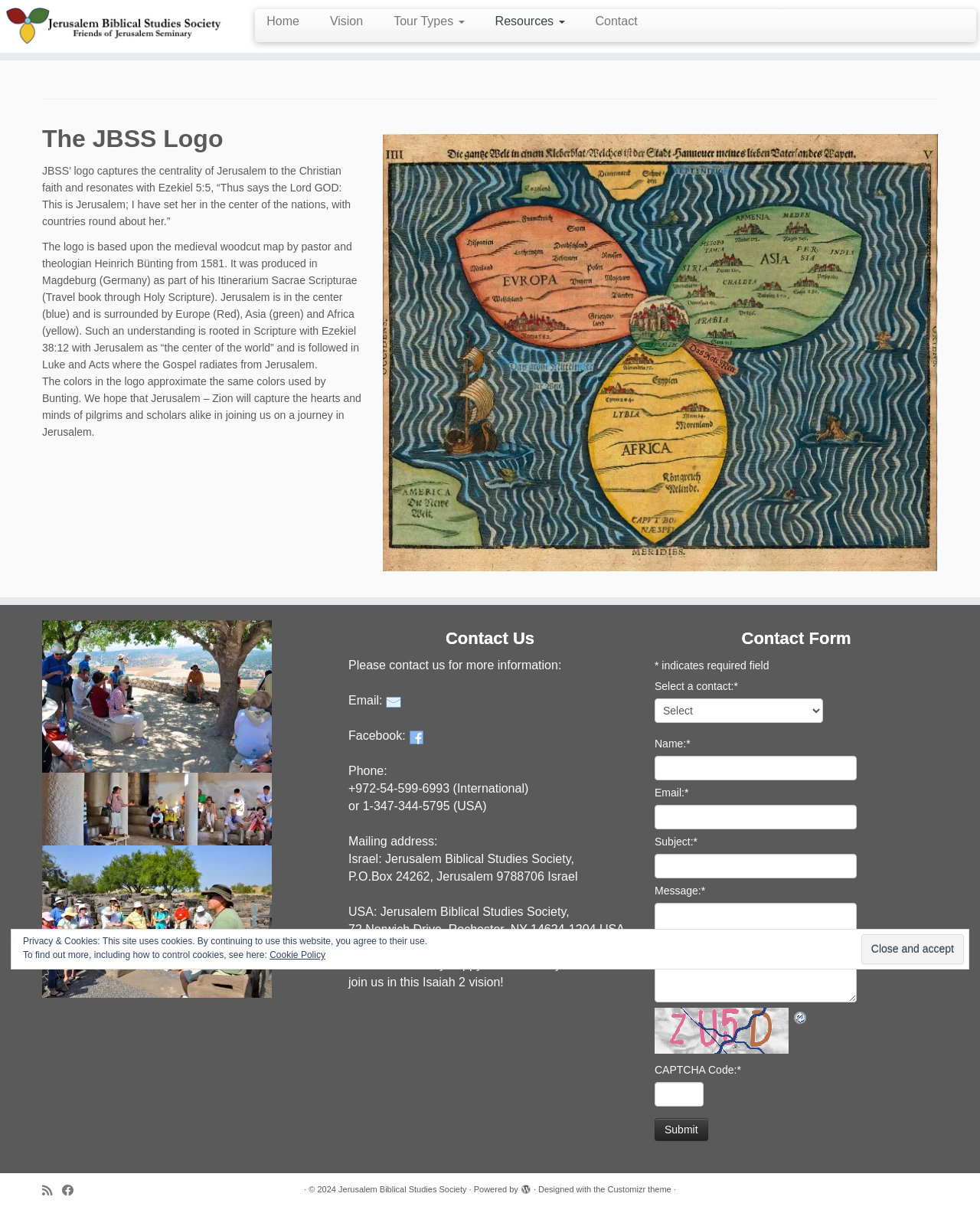What is the name of the theologian who created the medieval woodcut map?
Answer with a single word or short phrase according to what you see in the image.

Heinrich Bünting